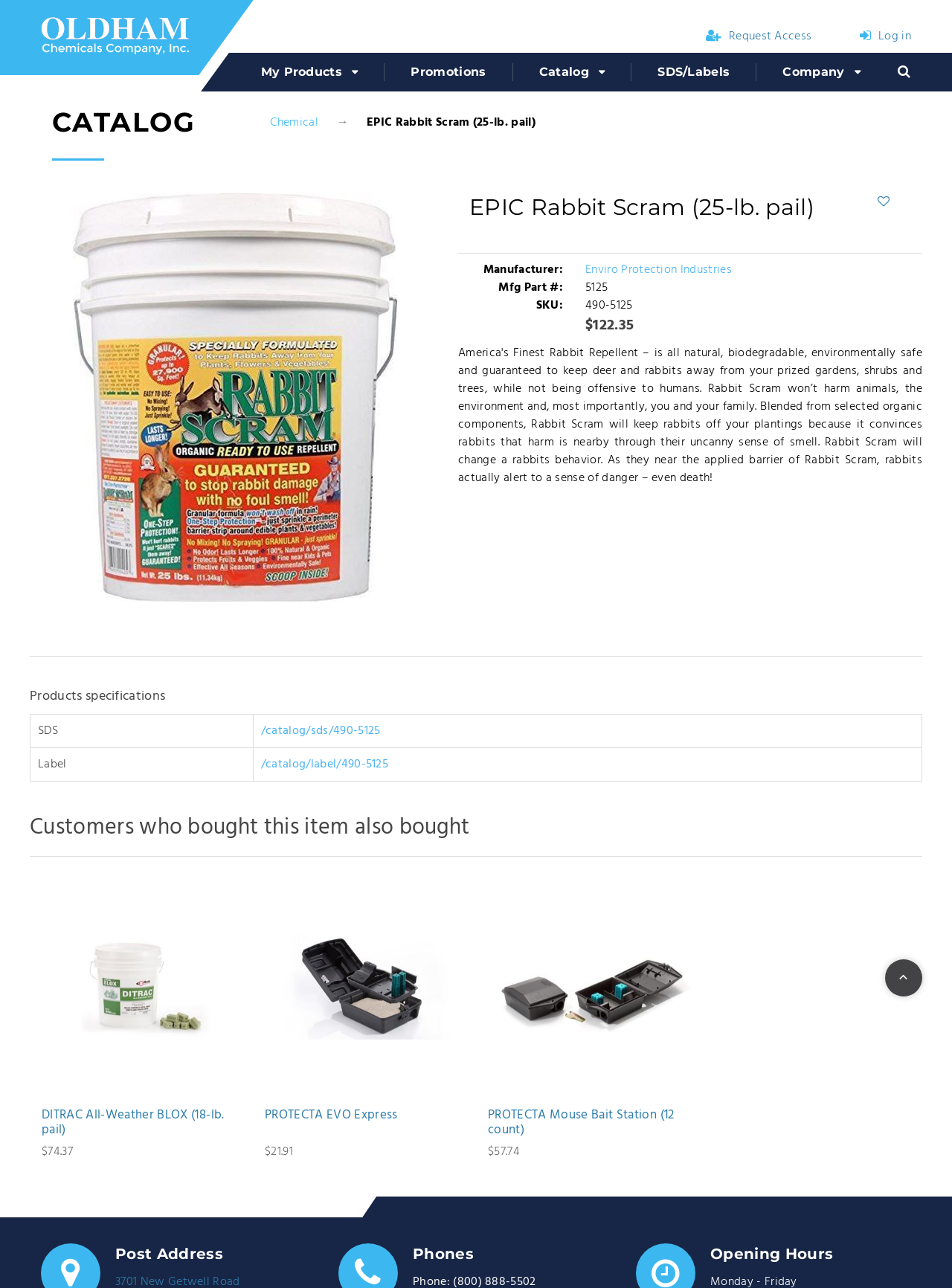Answer the following inquiry with a single word or phrase:
What is the manufacturer of the product?

Enviro Protection Industries